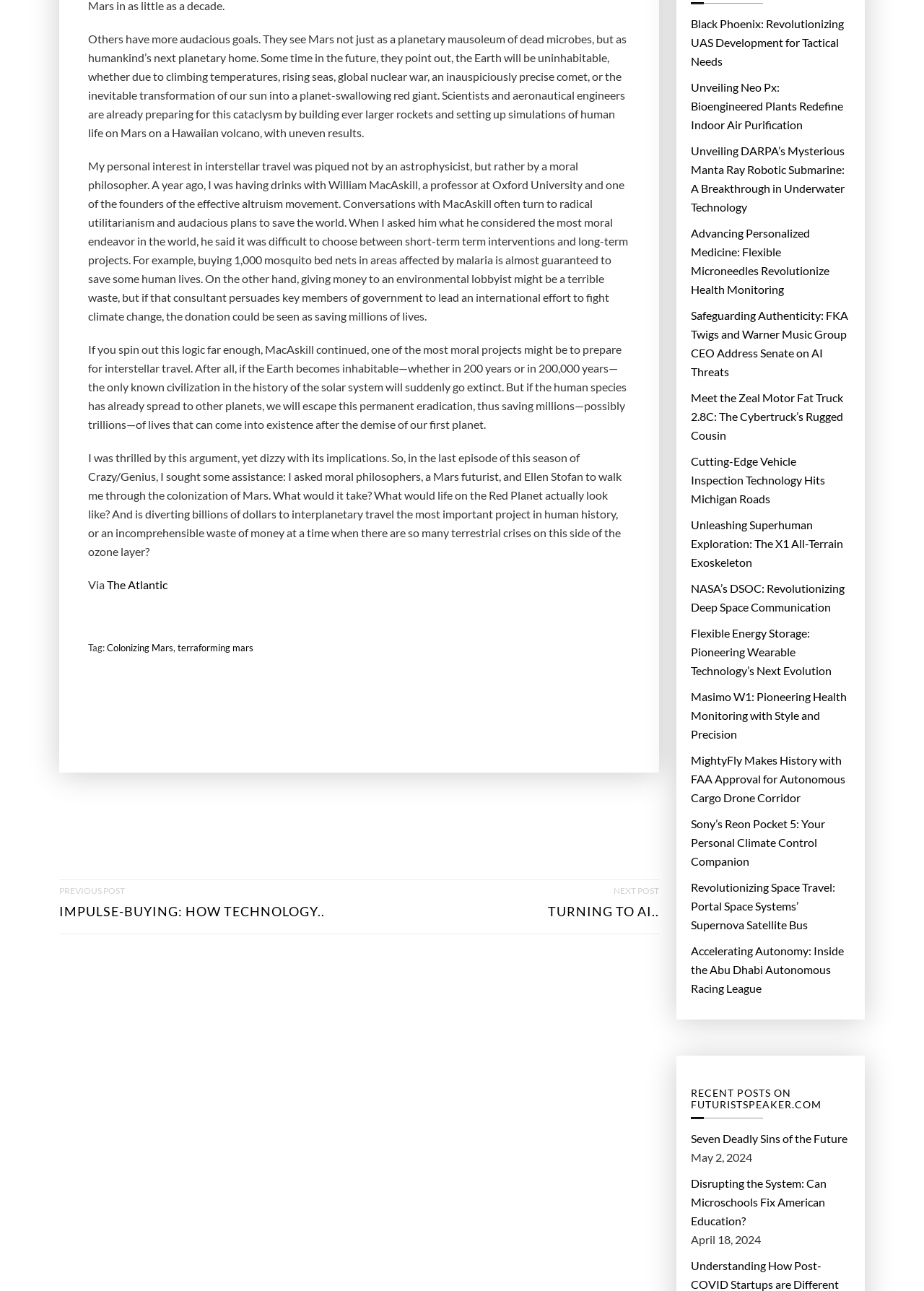Indicate the bounding box coordinates of the element that needs to be clicked to satisfy the following instruction: "Click on the link to read about Colonizing Mars". The coordinates should be four float numbers between 0 and 1, i.e., [left, top, right, bottom].

[0.116, 0.494, 0.188, 0.509]